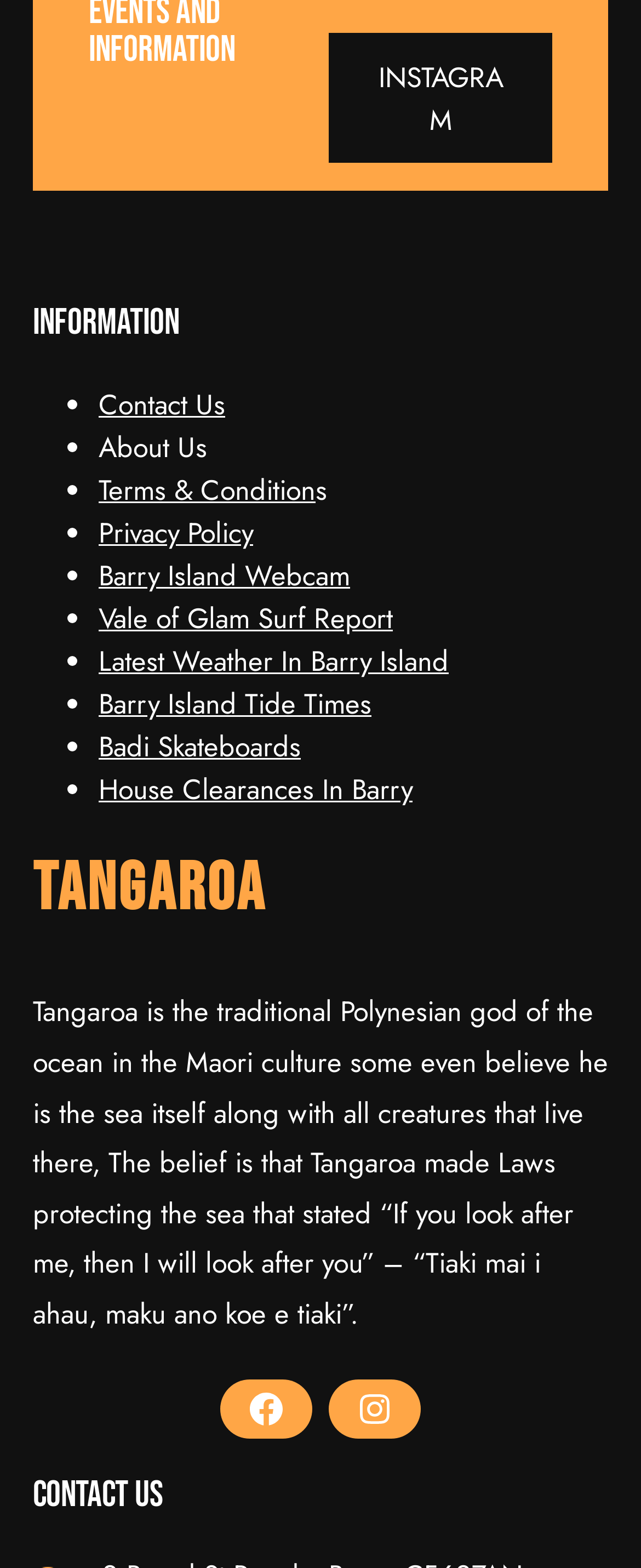Determine the bounding box coordinates of the section I need to click to execute the following instruction: "Visit the Terms & Condition page". Provide the coordinates as four float numbers between 0 and 1, i.e., [left, top, right, bottom].

[0.154, 0.3, 0.492, 0.325]